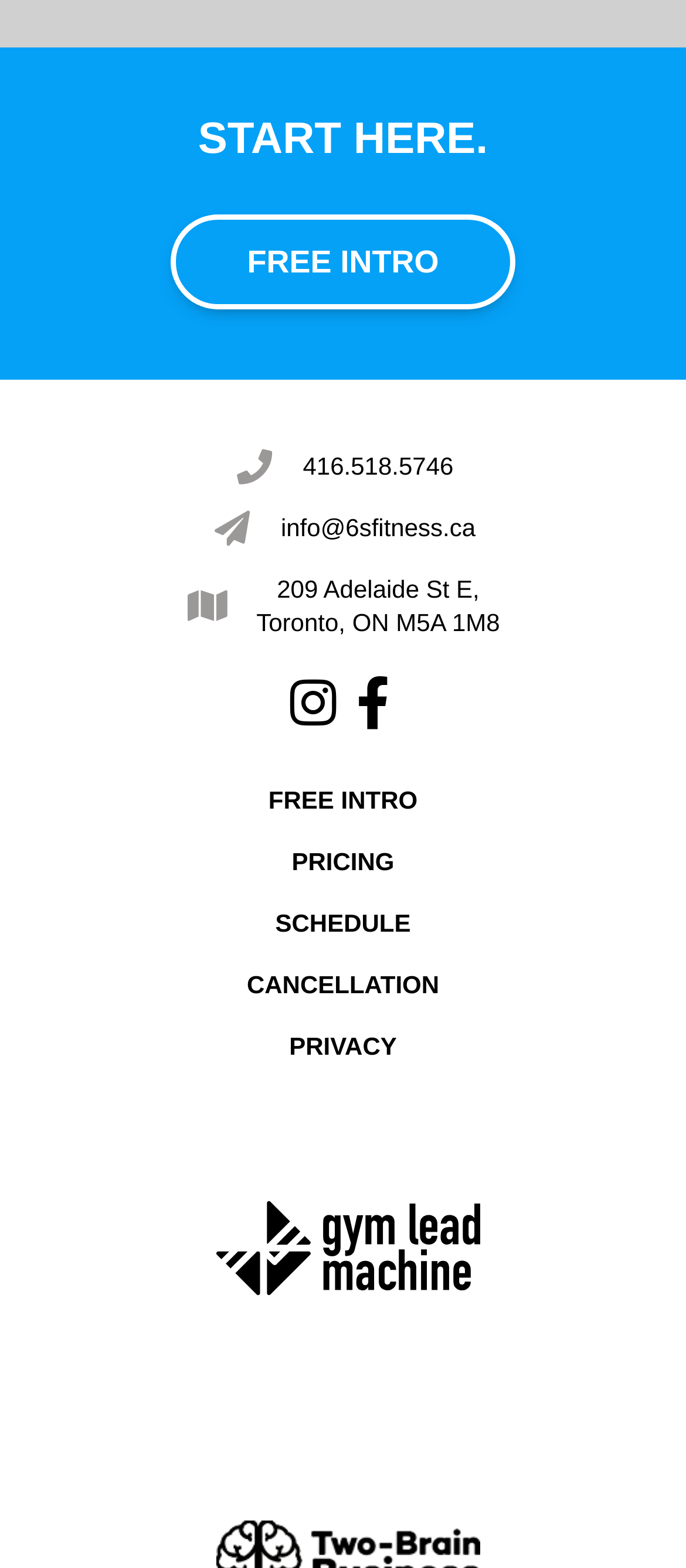Can you specify the bounding box coordinates of the area that needs to be clicked to fulfill the following instruction: "Send an email to the gym"?

[0.051, 0.326, 0.949, 0.348]